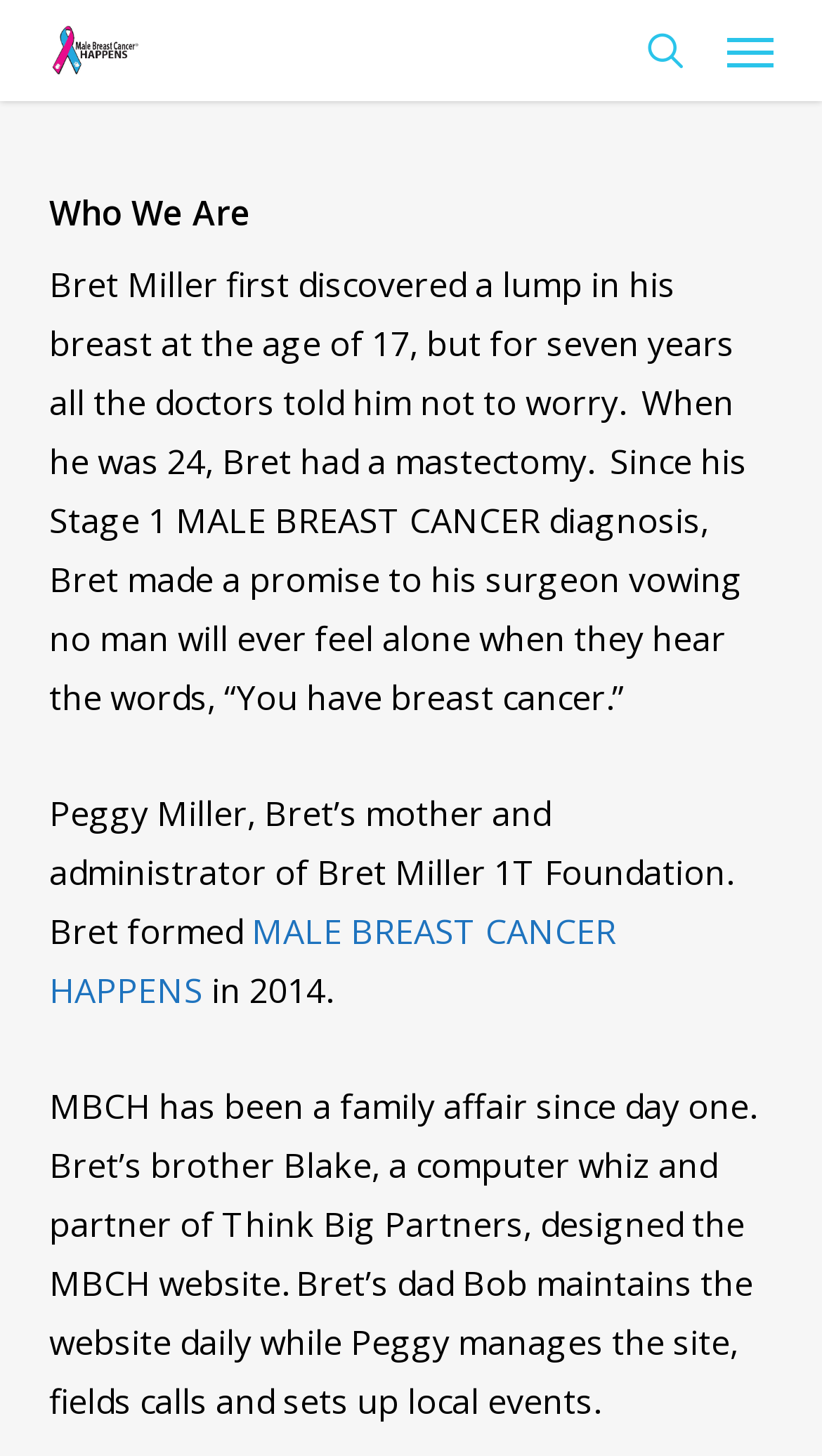Use the details in the image to answer the question thoroughly: 
What is the name of the foundation formed by Bret?

From the text content of the webpage, specifically the link element with the text 'MALE BREAST CANCER HAPPENS', we can infer that the foundation formed by Bret is MALE BREAST CANCER HAPPENS.